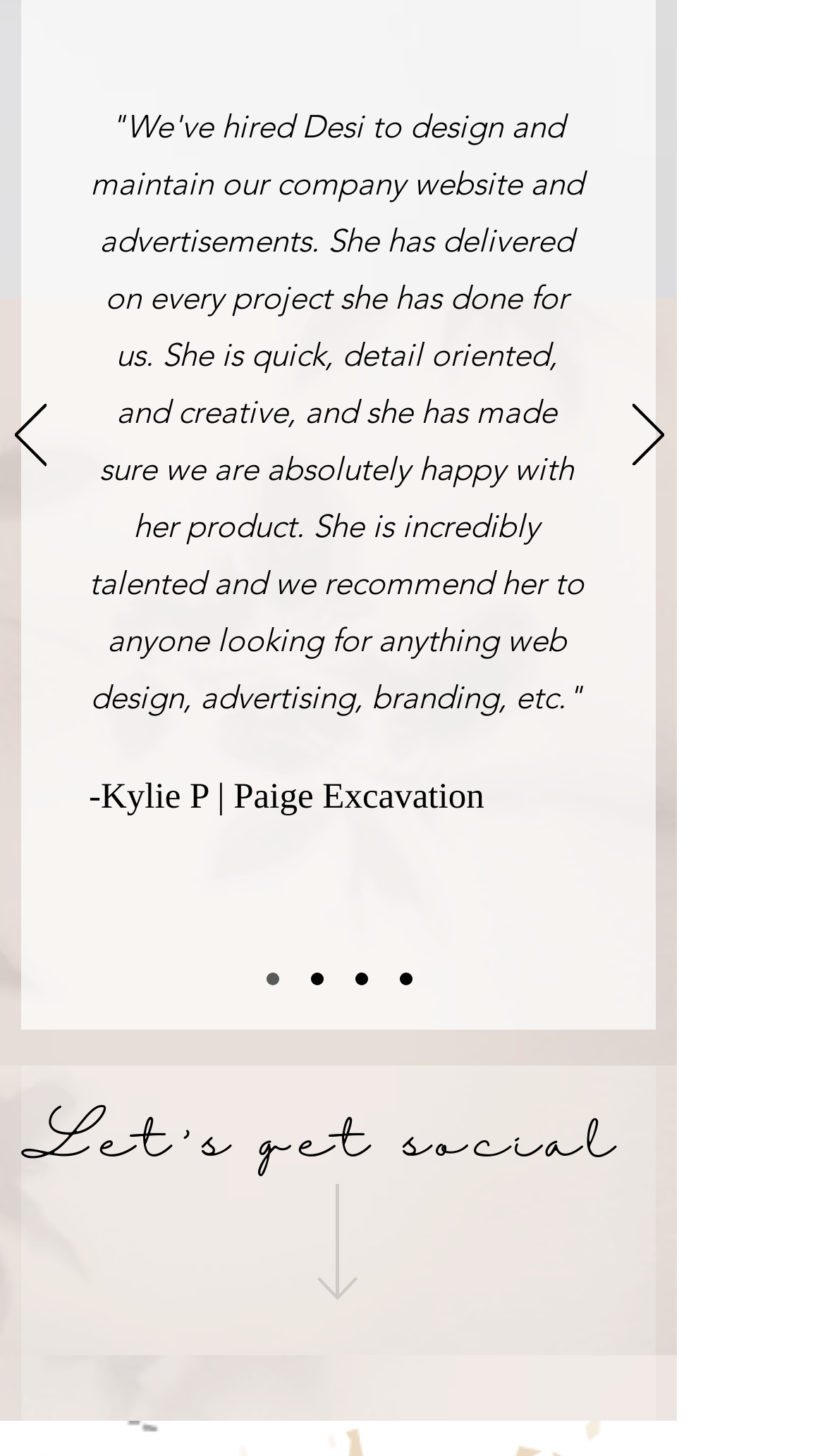Locate the bounding box coordinates of the element that should be clicked to fulfill the instruction: "Click the 'Next' button".

[0.765, 0.278, 0.804, 0.325]